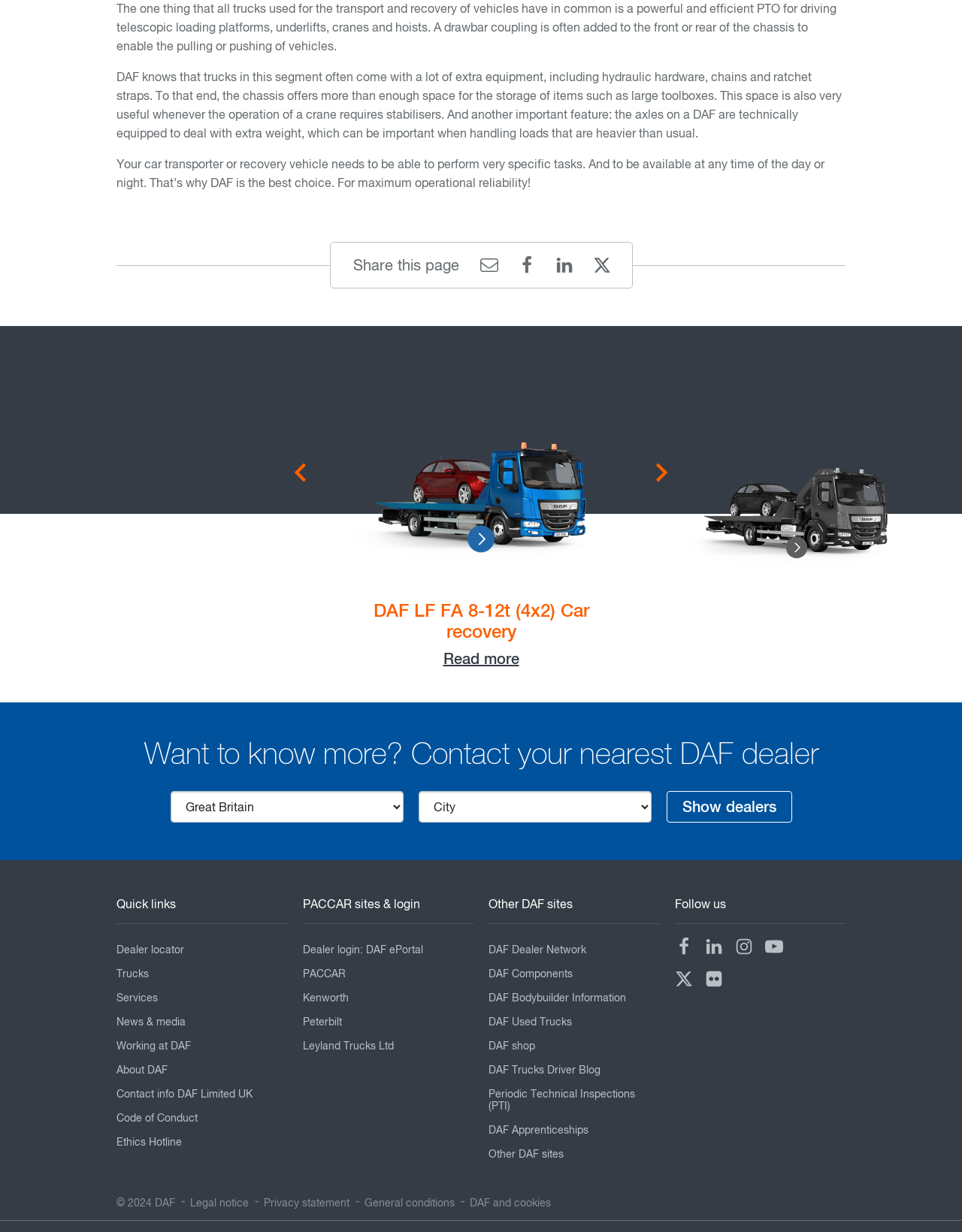Identify the bounding box coordinates of the region that needs to be clicked to carry out this instruction: "Show dealers". Provide these coordinates as four float numbers ranging from 0 to 1, i.e., [left, top, right, bottom].

[0.693, 0.642, 0.823, 0.668]